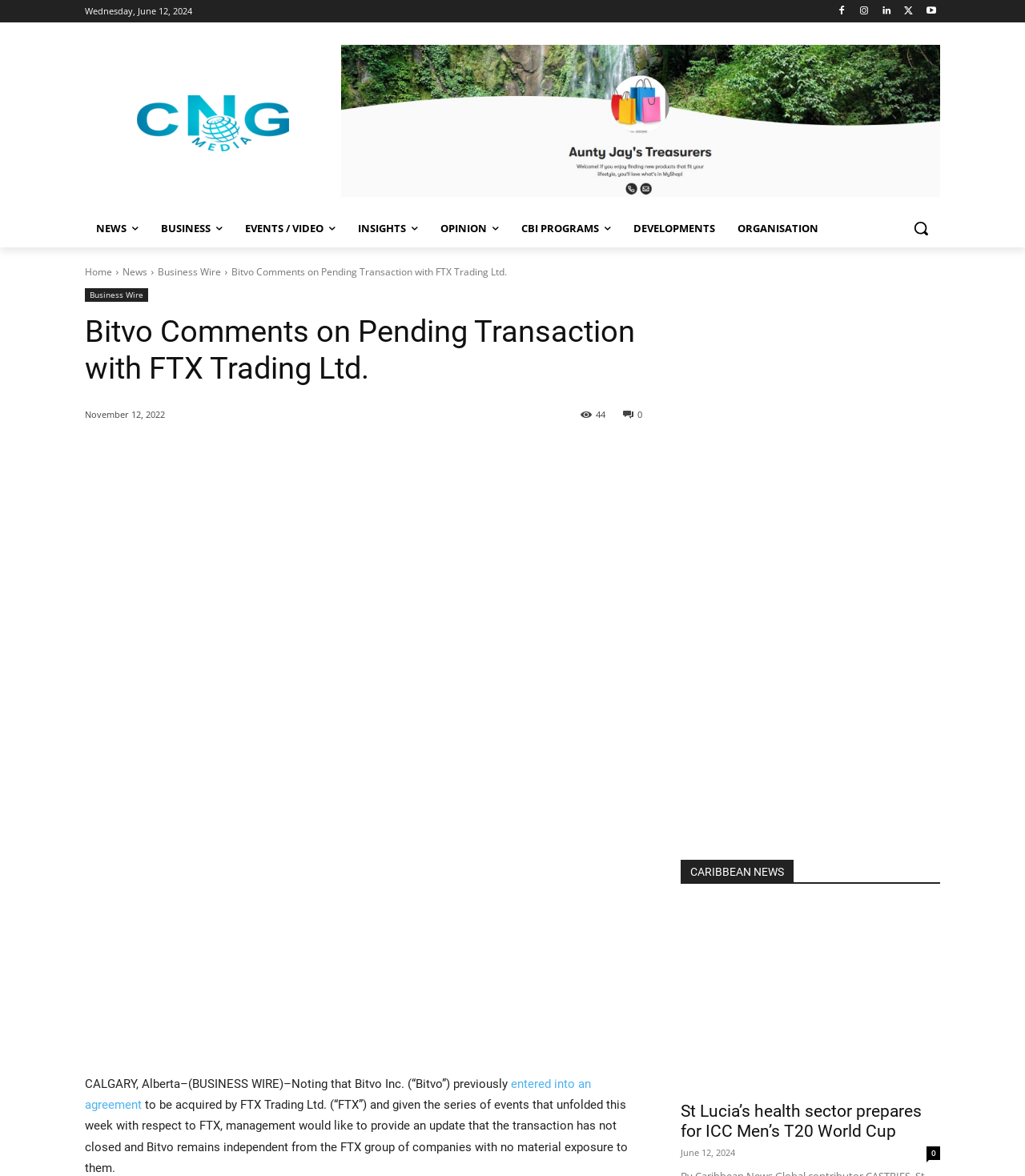What is the topic of the news article?
Use the image to give a comprehensive and detailed response to the question.

I found the topic of the news article by looking at the link element with the text 'Business Wire' which is located at the top of the article, and then identifying 'Business' as the topic.